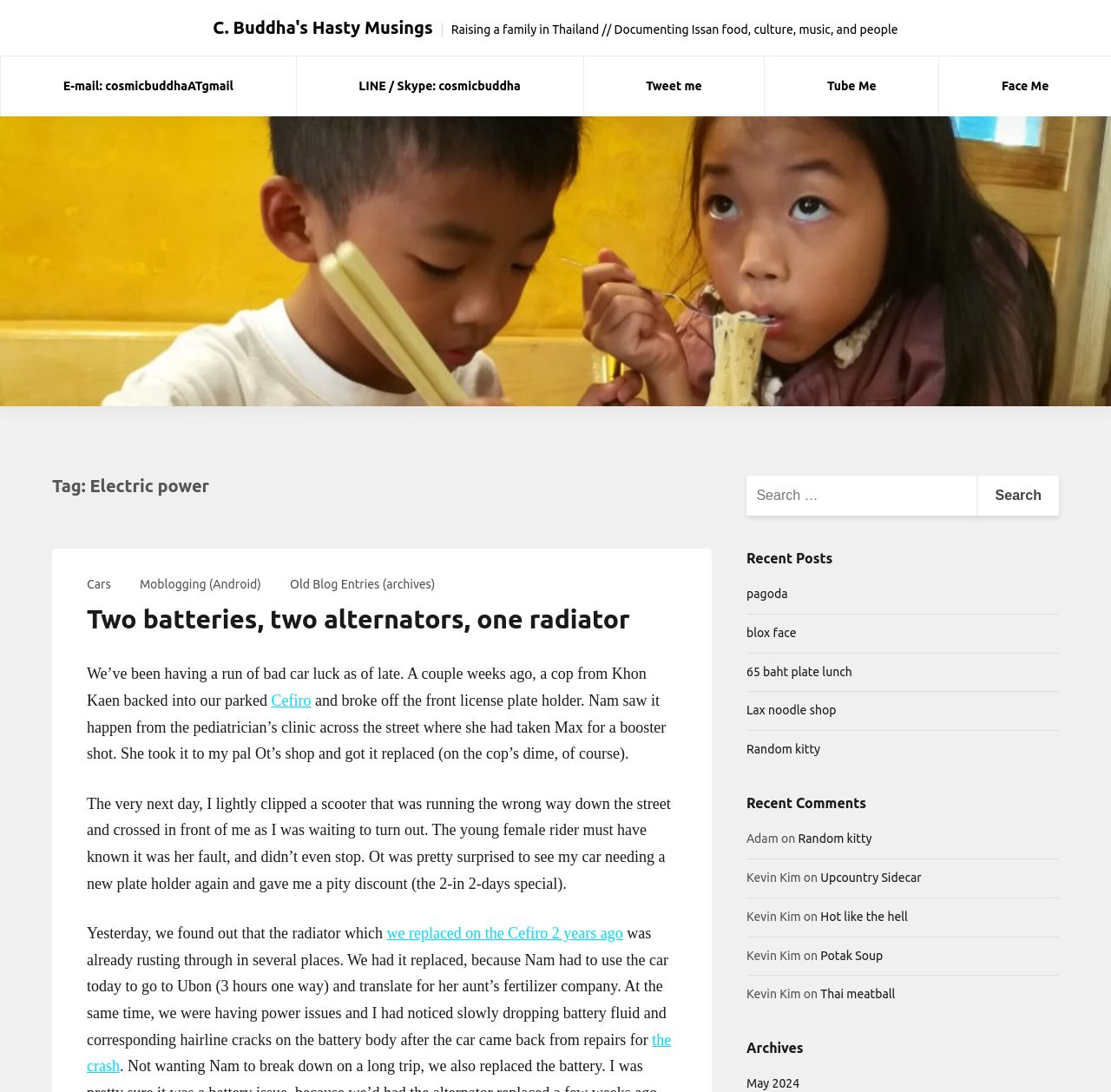Please locate the bounding box coordinates of the element that needs to be clicked to achieve the following instruction: "Read the recent post about 'pagoda'". The coordinates should be four float numbers between 0 and 1, i.e., [left, top, right, bottom].

[0.672, 0.537, 0.709, 0.55]